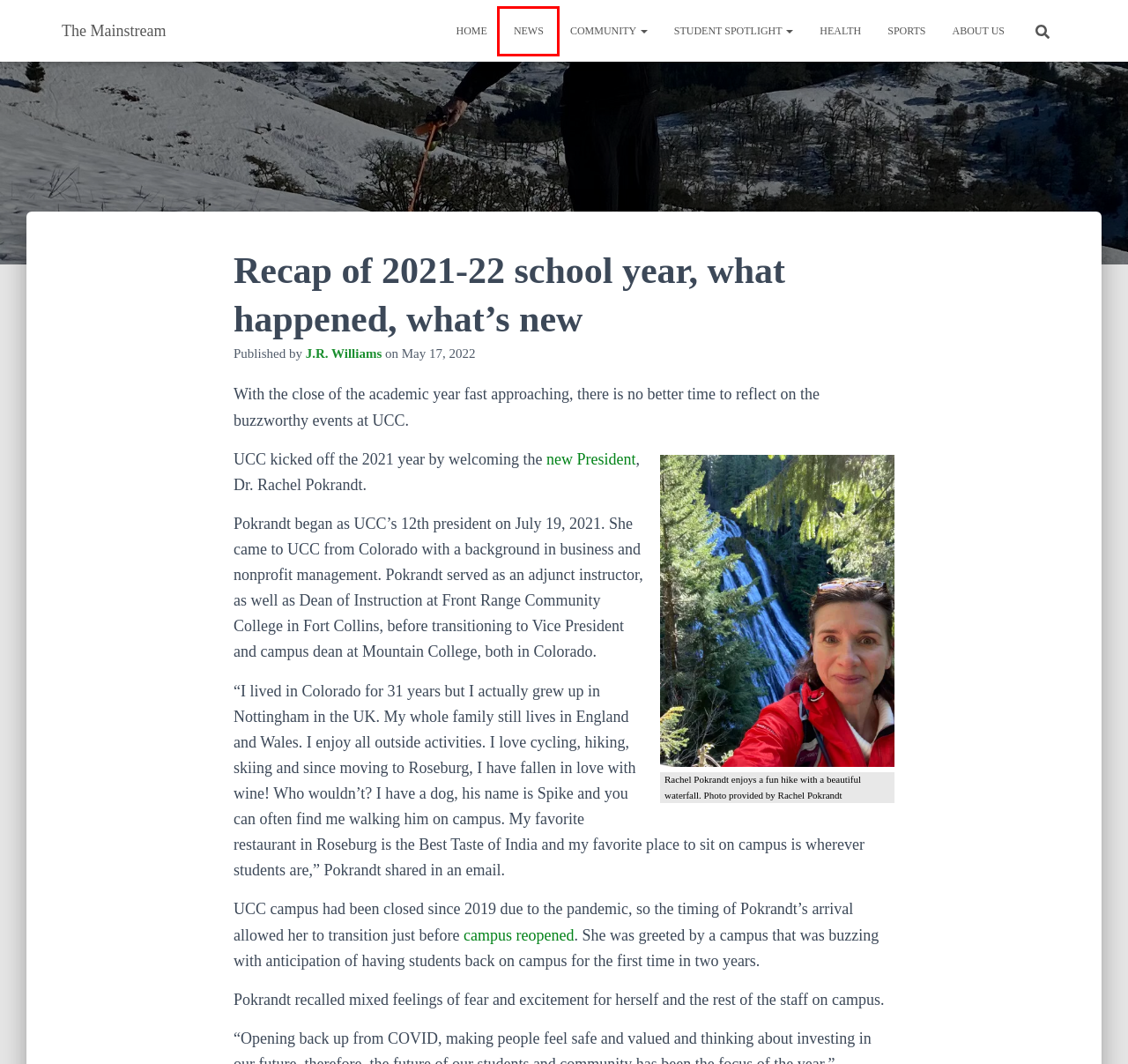You have a screenshot of a webpage with a red bounding box around a UI element. Determine which webpage description best matches the new webpage that results from clicking the element in the bounding box. Here are the candidates:
A. Health Archives - The Mainstream
B. Sports Archives - The Mainstream
C. Student Spotlight Archives - The Mainstream
D. J.R. Williams, Author at The Mainstream
E. The Mainstream -
F. News Archives - The Mainstream
G. Community Archives - The Mainstream
H. About - The Mainstream

F